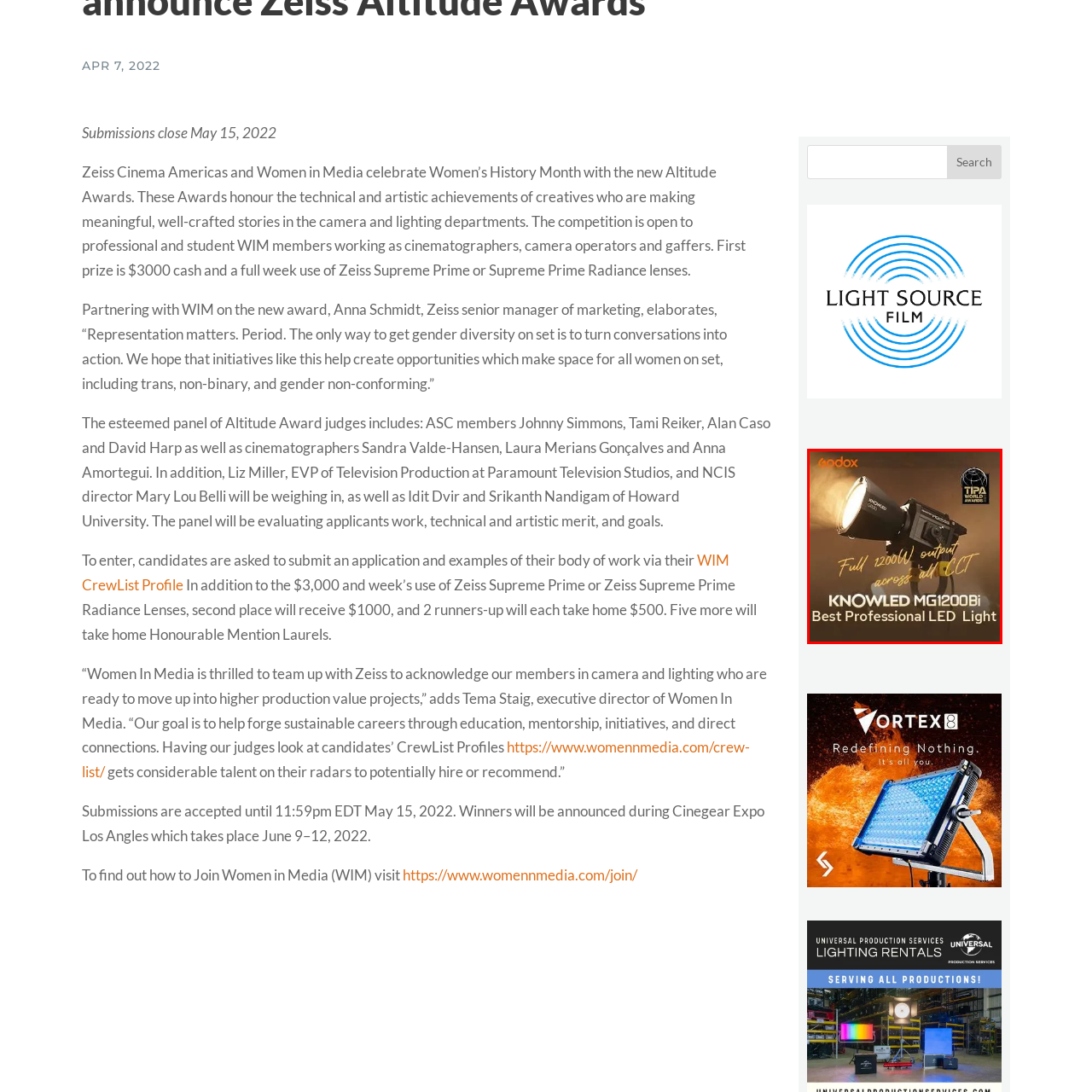Who is the ideal user of the Godox KNOWLED MG1200Bi?
Look at the image section surrounded by the red bounding box and provide a concise answer in one word or phrase.

Cinematographers and lighting professionals